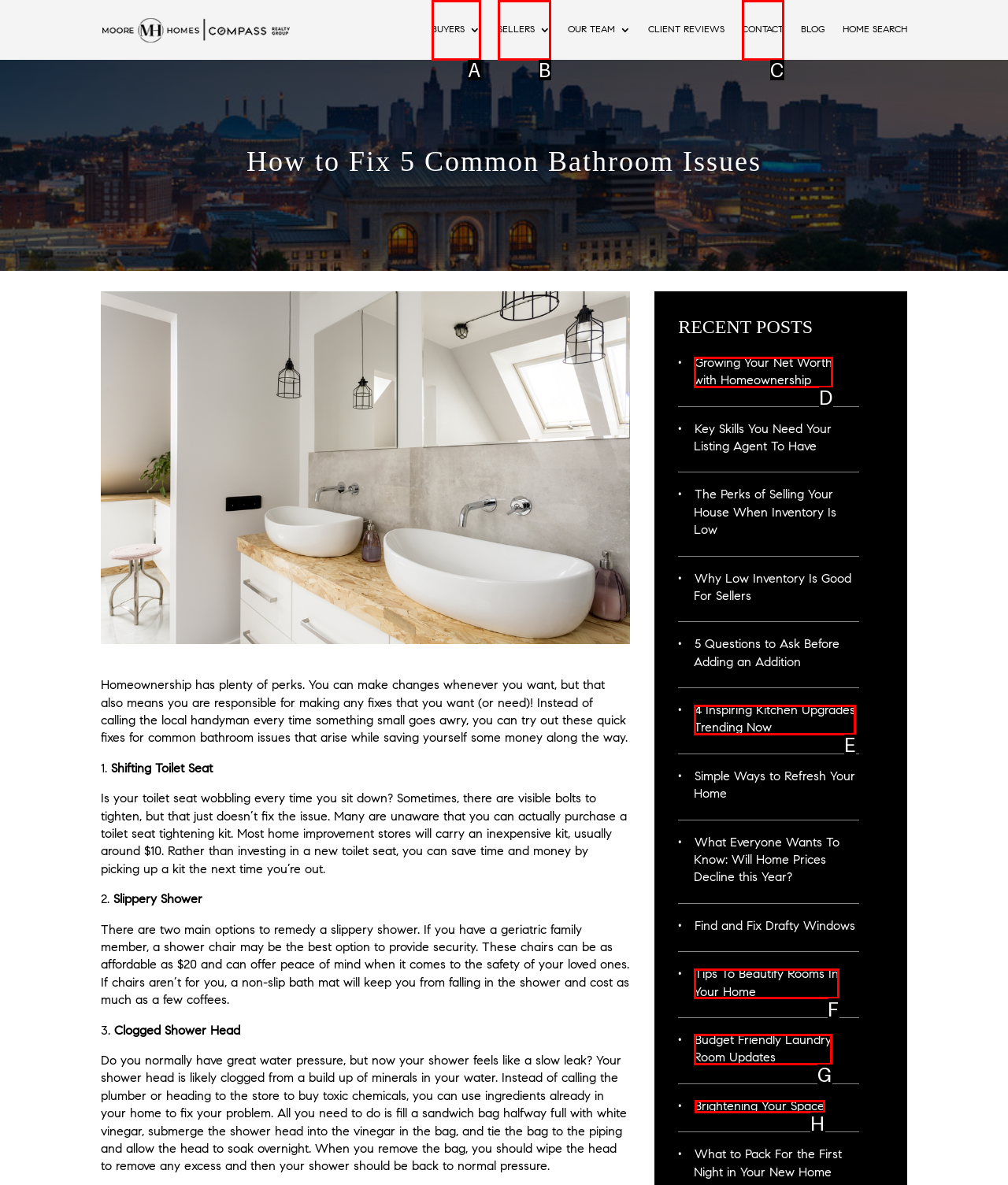Based on the description: Budget Friendly Laundry Room Updates, select the HTML element that best fits. Reply with the letter of the correct choice from the options given.

G